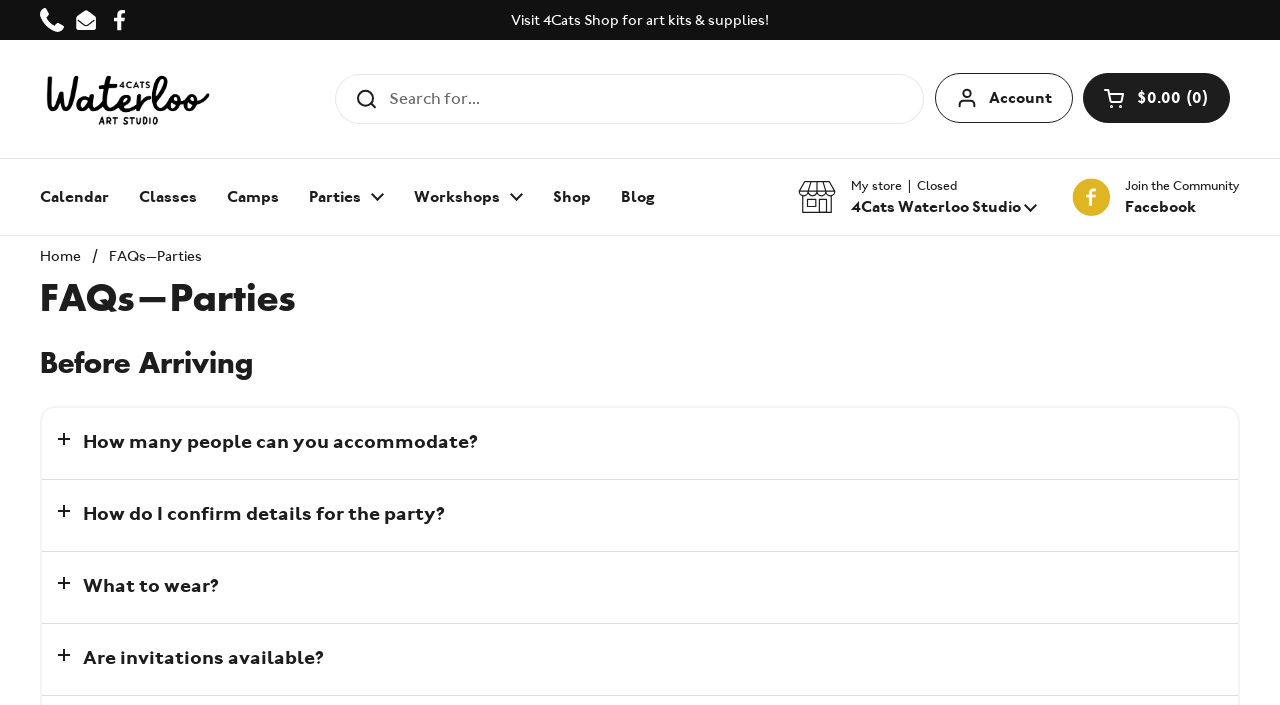Please locate the bounding box coordinates of the element's region that needs to be clicked to follow the instruction: "Search for something". The bounding box coordinates should be provided as four float numbers between 0 and 1, i.e., [left, top, right, bottom].

[0.262, 0.105, 0.722, 0.176]